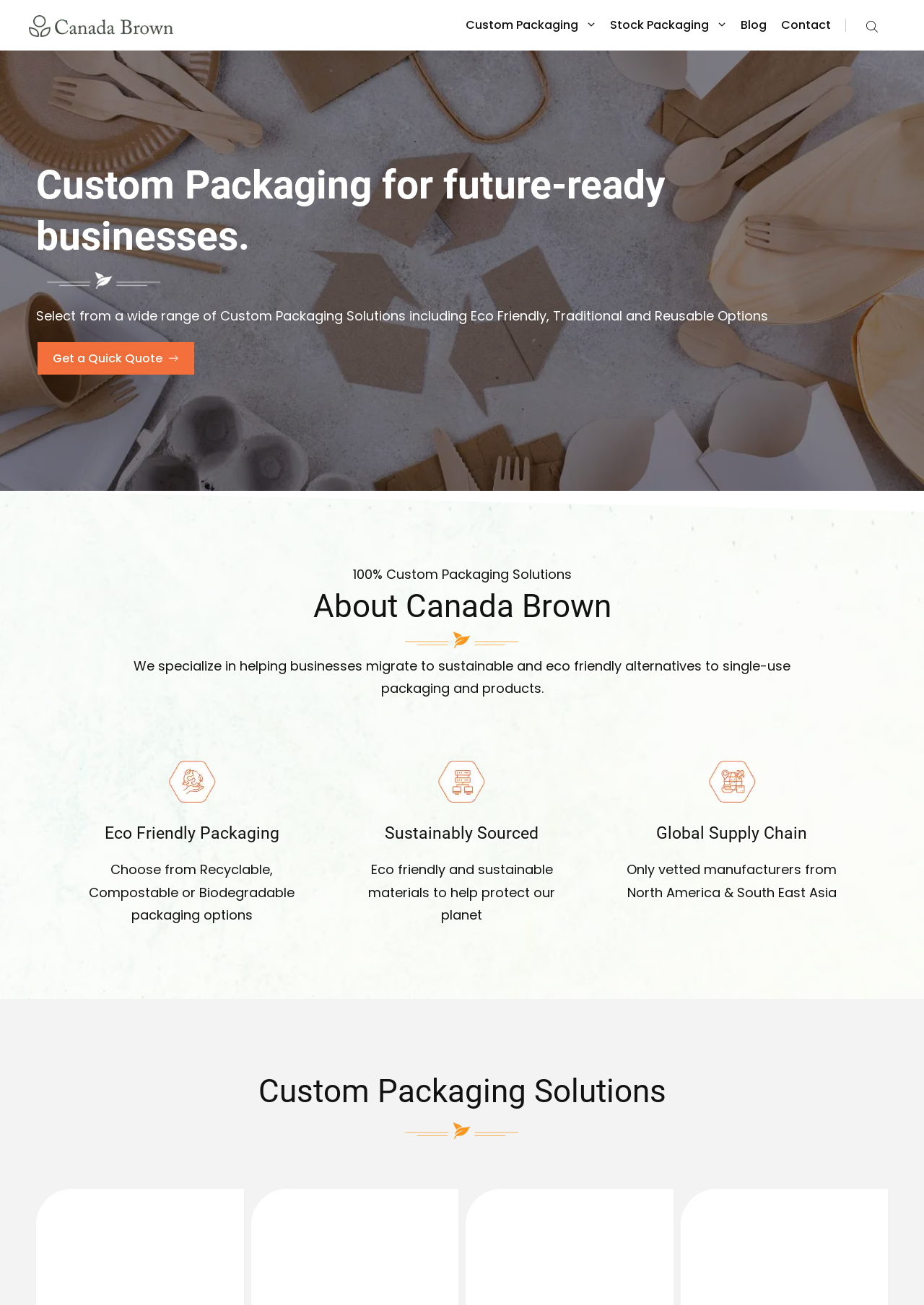What is the purpose of Canada Brown's products?
From the screenshot, supply a one-word or short-phrase answer.

Sustainable alternatives